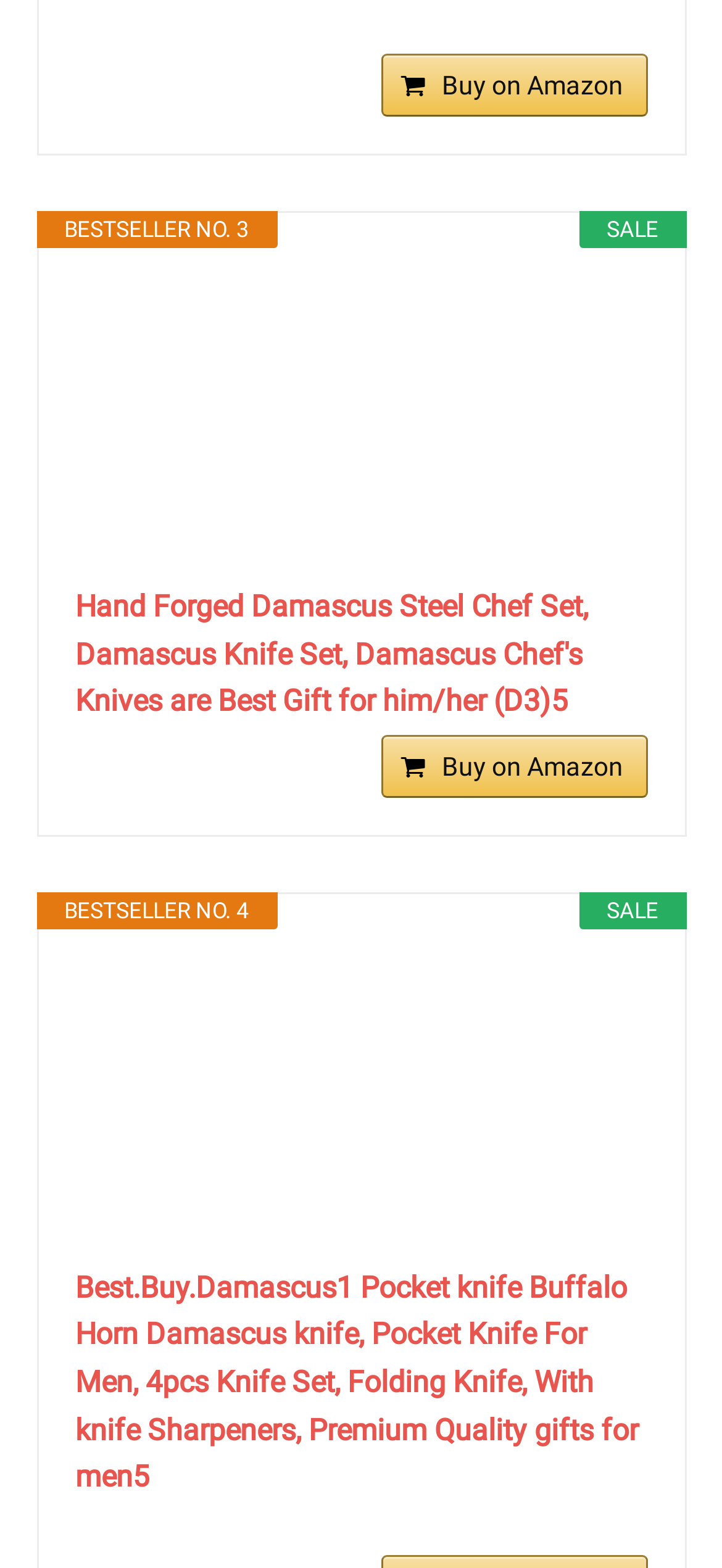Locate the bounding box of the UI element defined by this description: "title="Amazon Prime"". The coordinates should be given as four float numbers between 0 and 1, formatted as [left, top, right, bottom].

[0.755, 0.967, 0.896, 0.988]